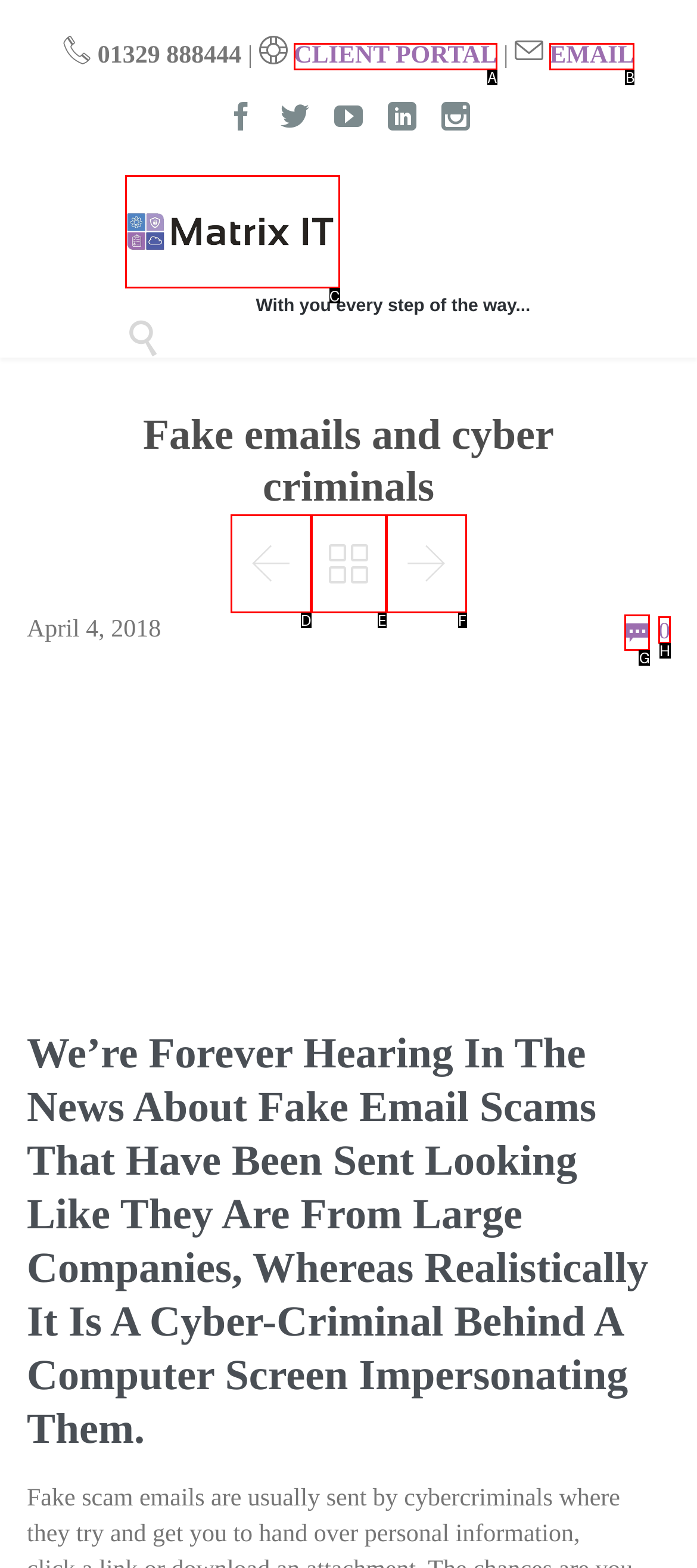Identify which HTML element aligns with the description: CLIENT PORTAL
Answer using the letter of the correct choice from the options available.

A